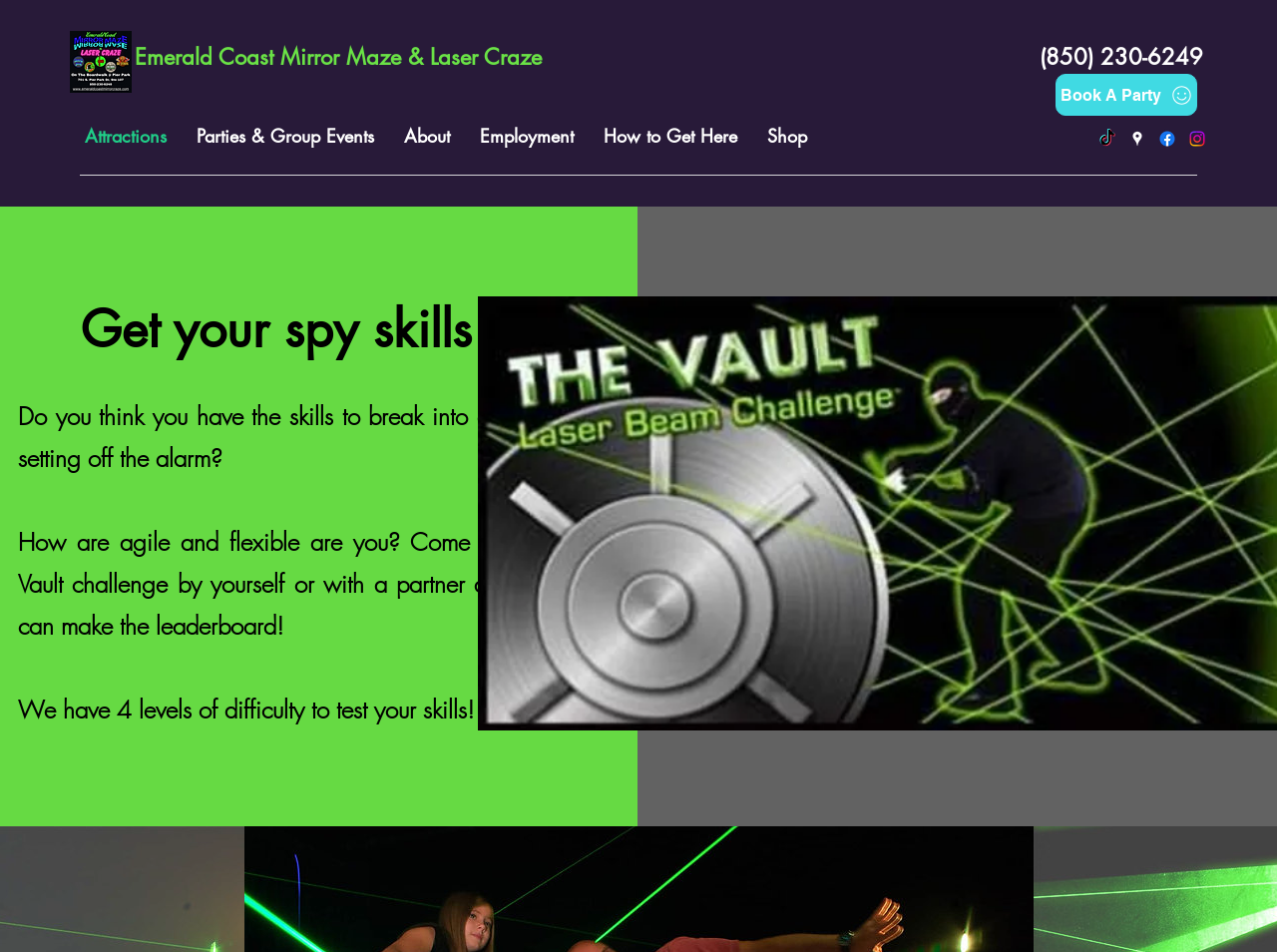Identify the bounding box coordinates of the clickable section necessary to follow the following instruction: "Check the phone number". The coordinates should be presented as four float numbers from 0 to 1, i.e., [left, top, right, bottom].

[0.771, 0.044, 0.942, 0.077]